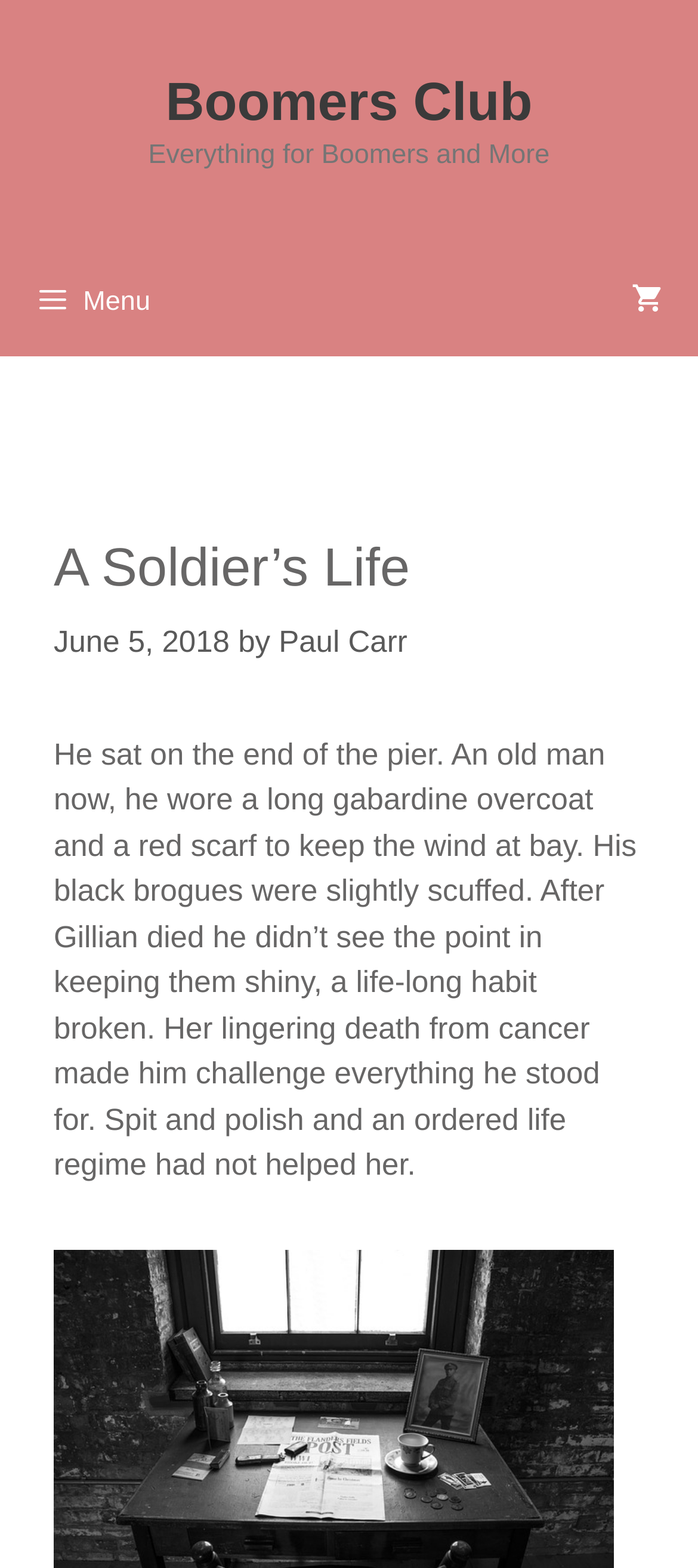Can you find and generate the webpage's heading?

A Soldier’s Life